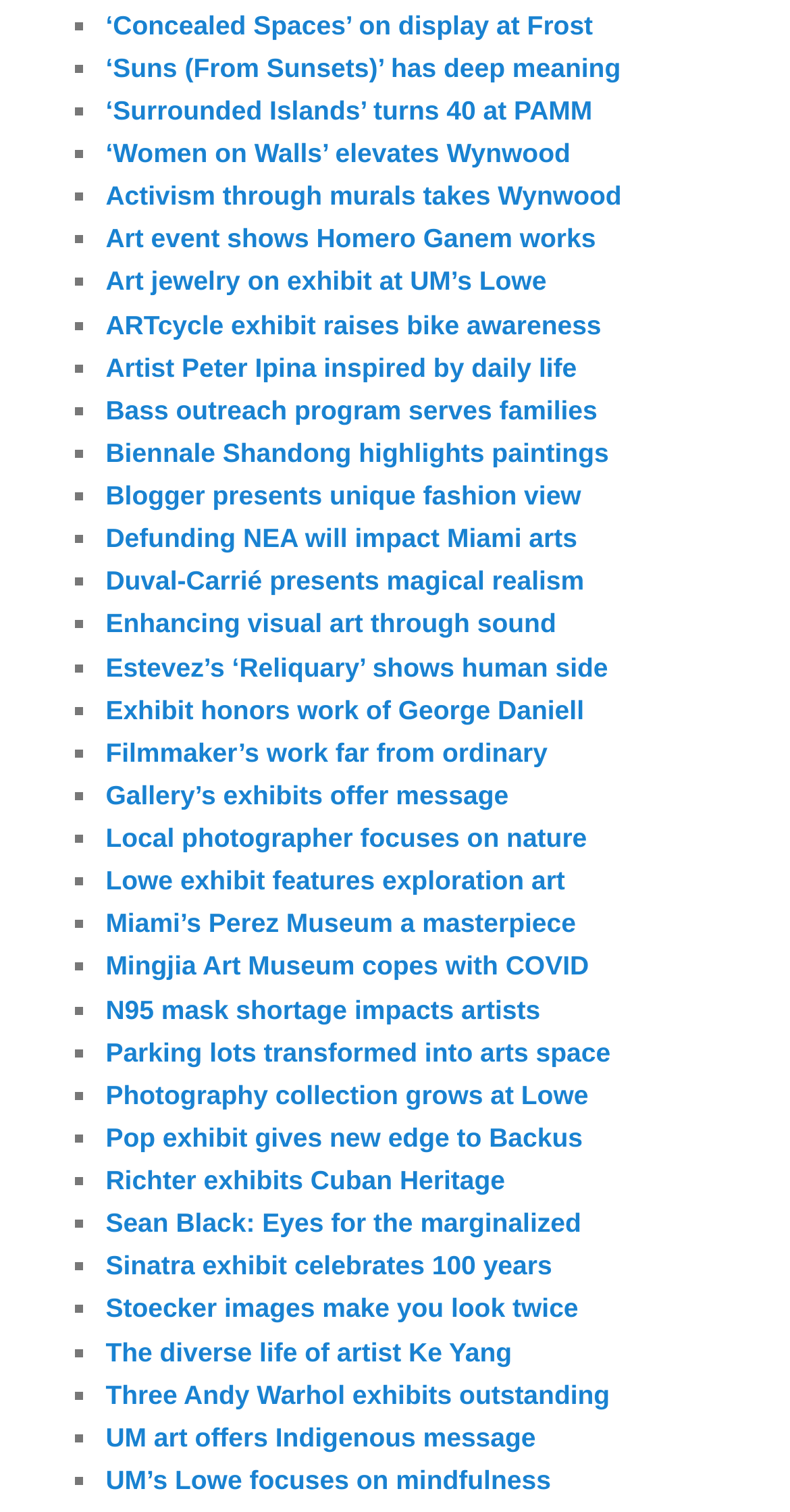Find the bounding box coordinates of the area to click in order to follow the instruction: "Read about 'Concealed Spaces' on display at Frost".

[0.134, 0.006, 0.751, 0.026]